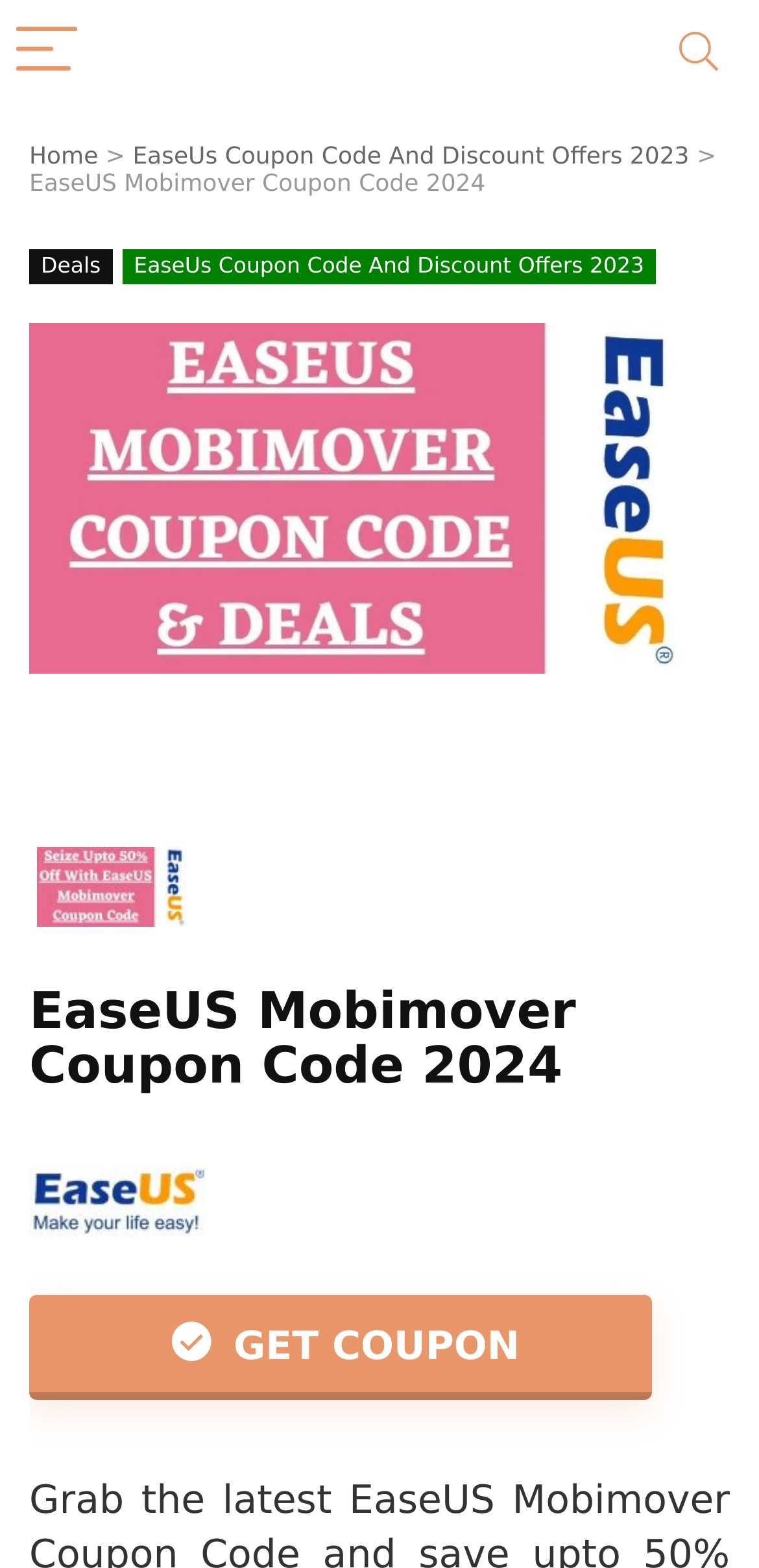Identify the bounding box coordinates for the UI element described as: "alt="EaseUS Mobimover Coupon Code"". The coordinates should be provided as four floats between 0 and 1: [left, top, right, bottom].

[0.038, 0.211, 0.962, 0.235]